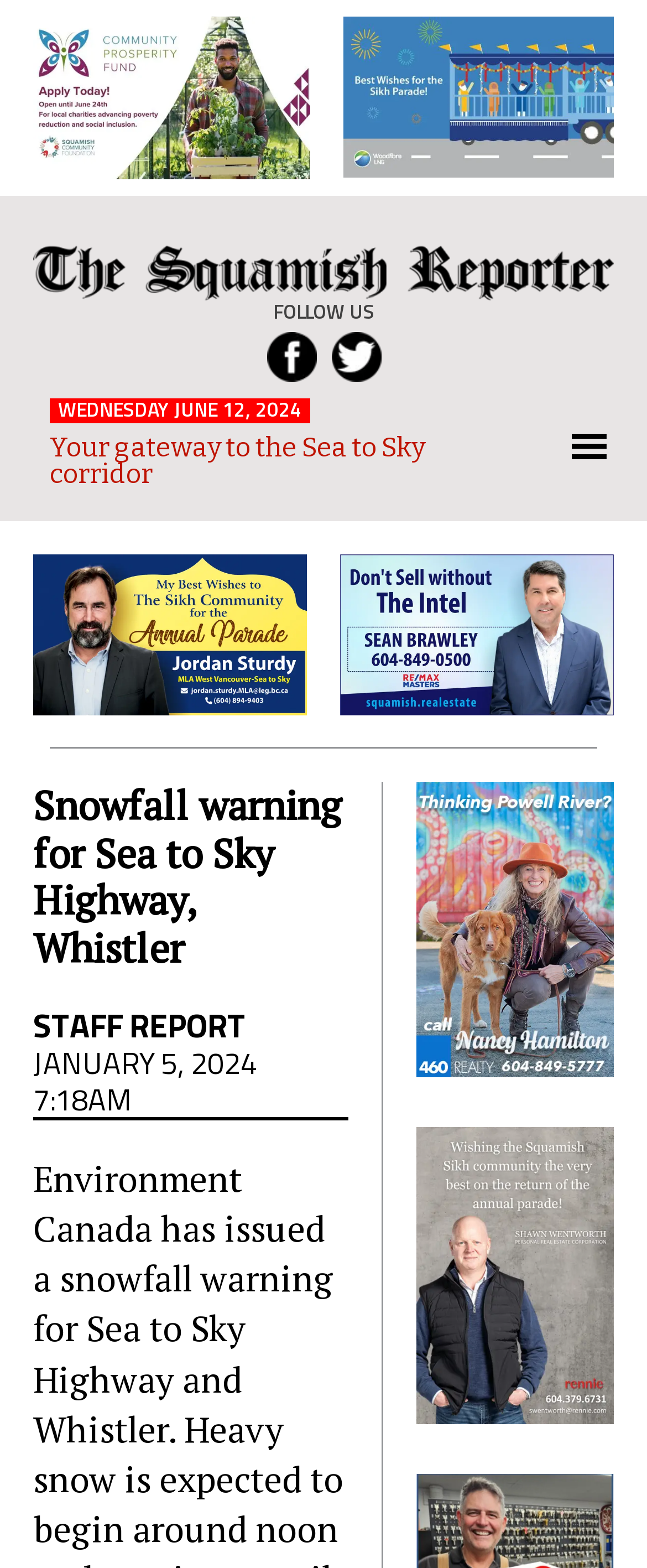Specify the bounding box coordinates (top-left x, top-left y, bottom-right x, bottom-right y) of the UI element in the screenshot that matches this description: Contact Us

None